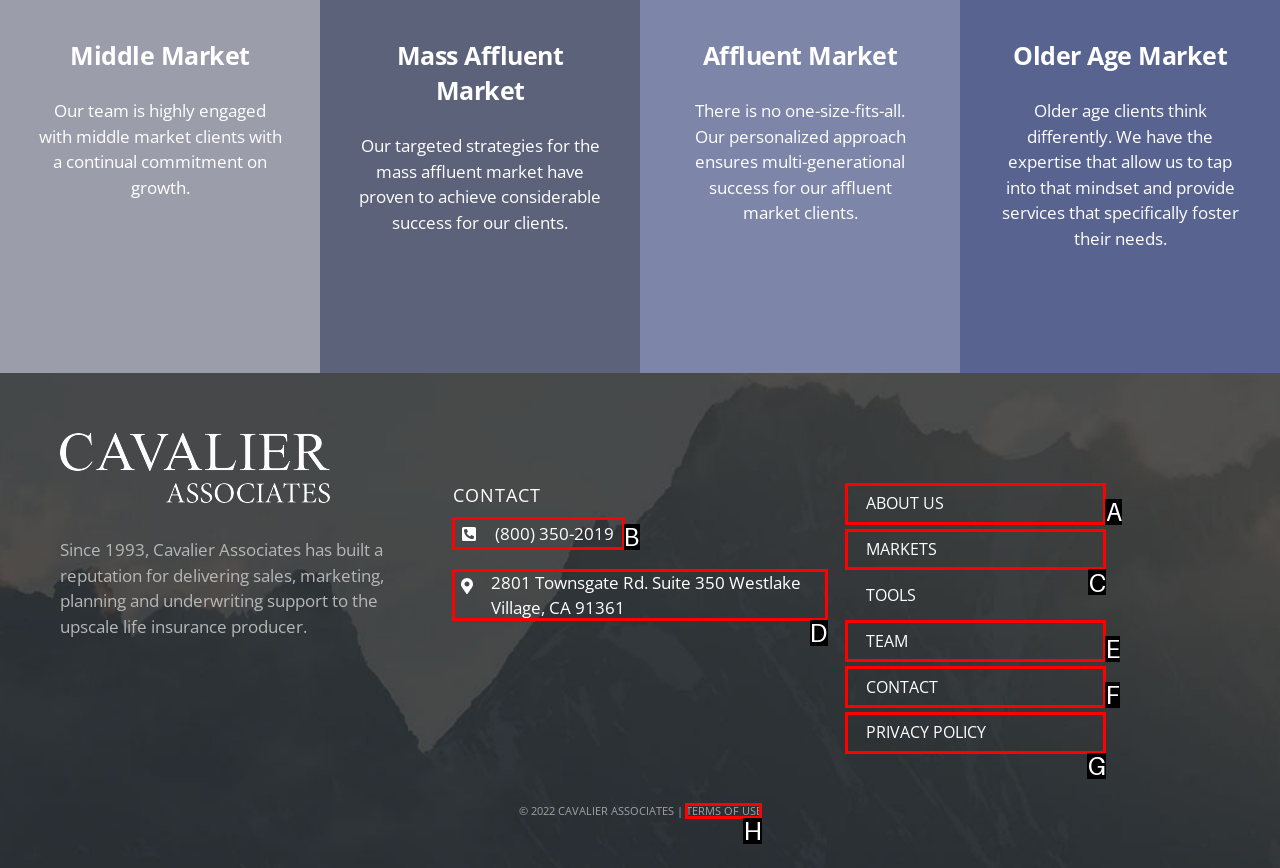Match the following description to a UI element: Sobre o Repositório Institucional Unesp
Provide the letter of the matching option directly.

None